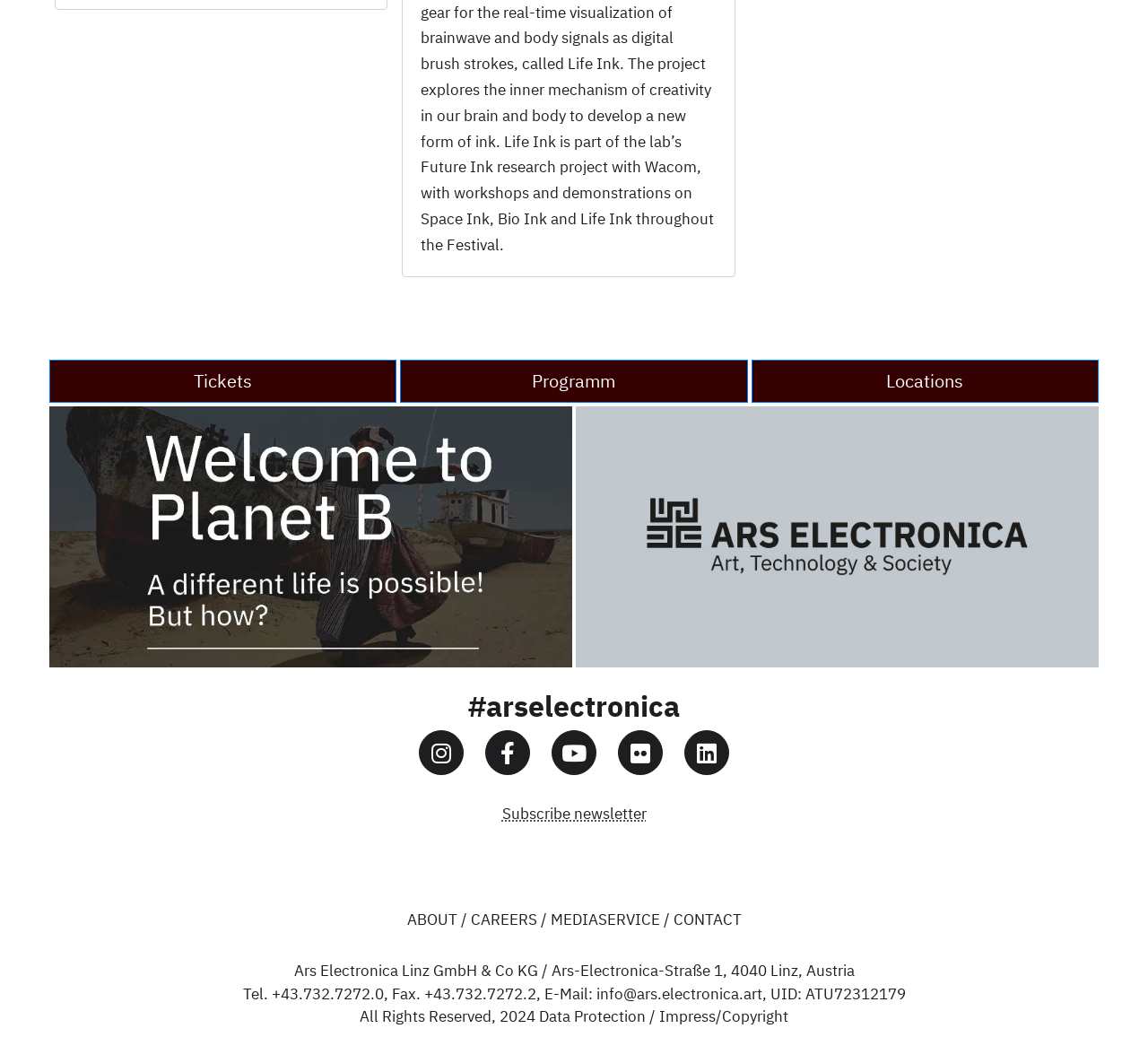Respond to the question below with a single word or phrase:
How many social media links are there?

5